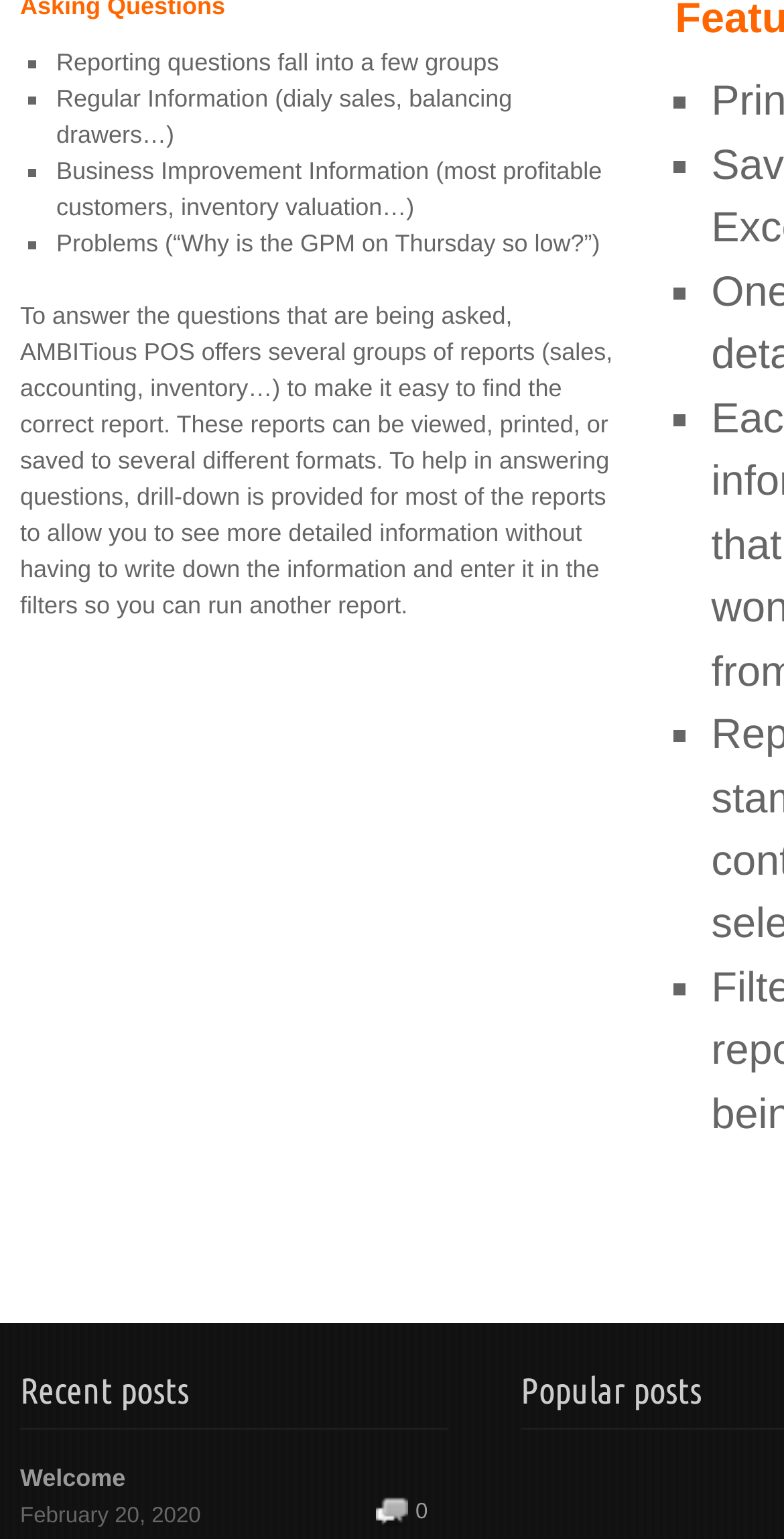Provide the bounding box coordinates for the specified HTML element described in this description: "0". The coordinates should be four float numbers ranging from 0 to 1, in the format [left, top, right, bottom].

[0.53, 0.975, 0.546, 0.991]